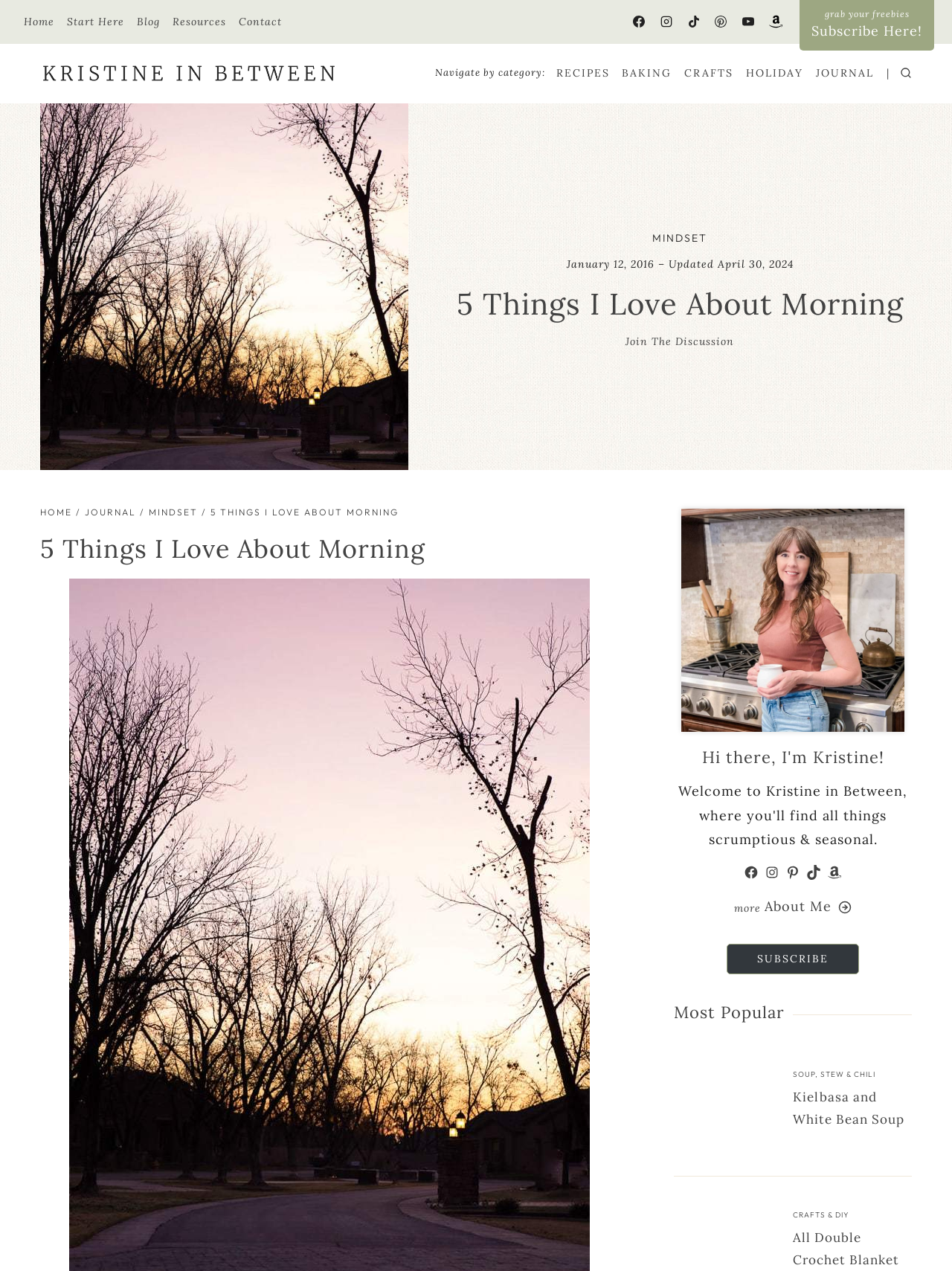Identify the first-level heading on the webpage and generate its text content.

5 Things I Love About Morning